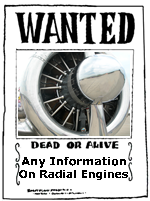Convey a rich and detailed description of the image.

This image features a humorous "WANTED" poster styled to mimic old Western wanted ads, prominently displaying the text "DEAD OR ALIVE" at the top. Below this, the poster requests "Any Information On Radial Engines," suggesting a playful connection between the legendary outlaws of the past and the engineering marvels of radial engines, which are known for their unique design and historical significance in aviation. The visual background includes an image of an aircraft's radial engine, highlighting its distinctive cylindrical shape and multiple cylinders, which conveys both nostalgia and an appreciation for aircraft technology. This creative approach blends aviation history with a touch of whimsy, engaging viewers with its inventive concept.